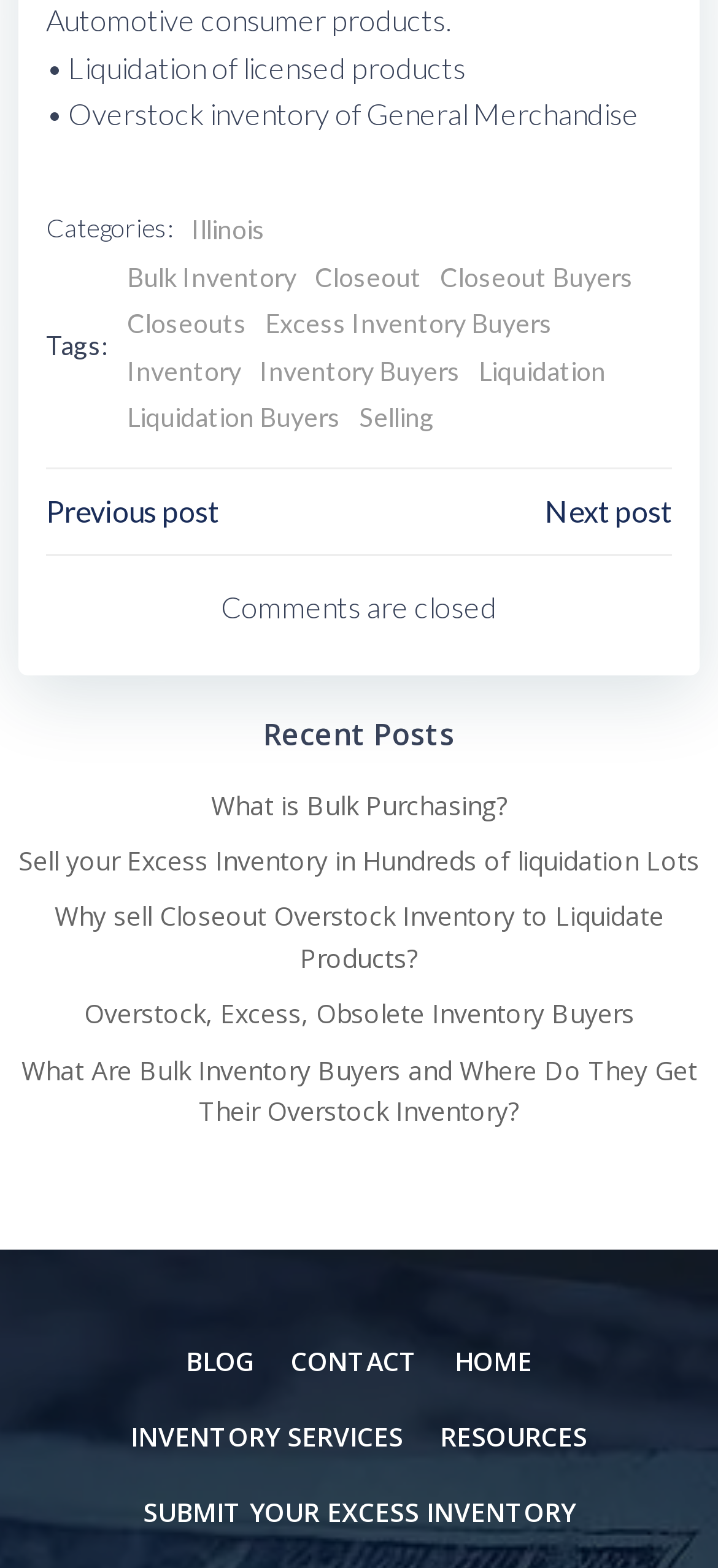Please identify the bounding box coordinates of the clickable area that will allow you to execute the instruction: "Read the 'What is Bulk Purchasing?' article".

[0.294, 0.502, 0.706, 0.524]